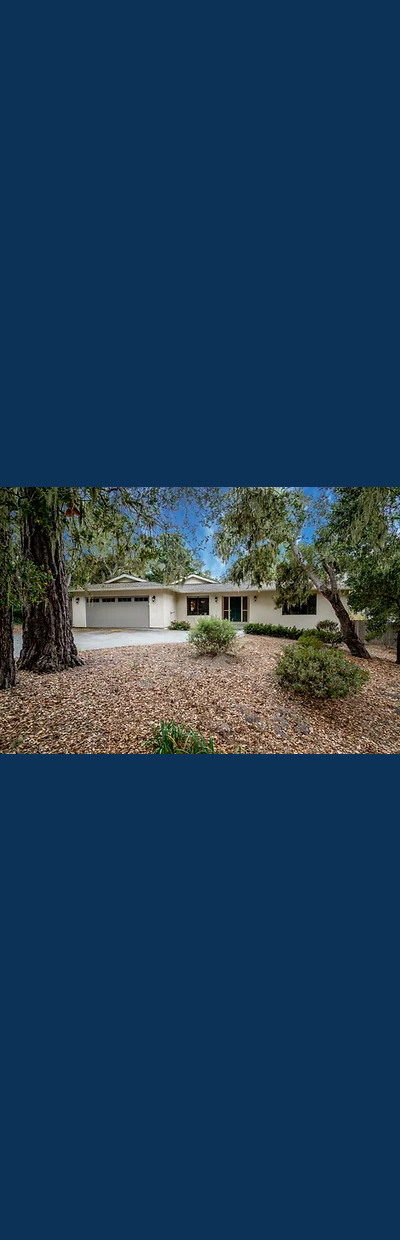Explain the image thoroughly, mentioning every notable detail.

The image features a charming house set in a beautifully landscaped environment, surrounded by trees and well-groomed shrubs. The front of the home has a welcoming entrance, complete with a garage to the left, and is shaded by lush greenery. A layer of gravel or mulch adds a touch of rustic elegance to the front yard, enhancing the home’s attractive curb appeal. This inviting structure is particularly relevant for those considering Proposition 60 in Monterey County, which offers benefits for homeowners looking to sell and transfer their existing tax base, especially for those over 55. The property exemplifies what one might seek when looking to downsize or move to a home of equal or lesser value while remaining in the area.